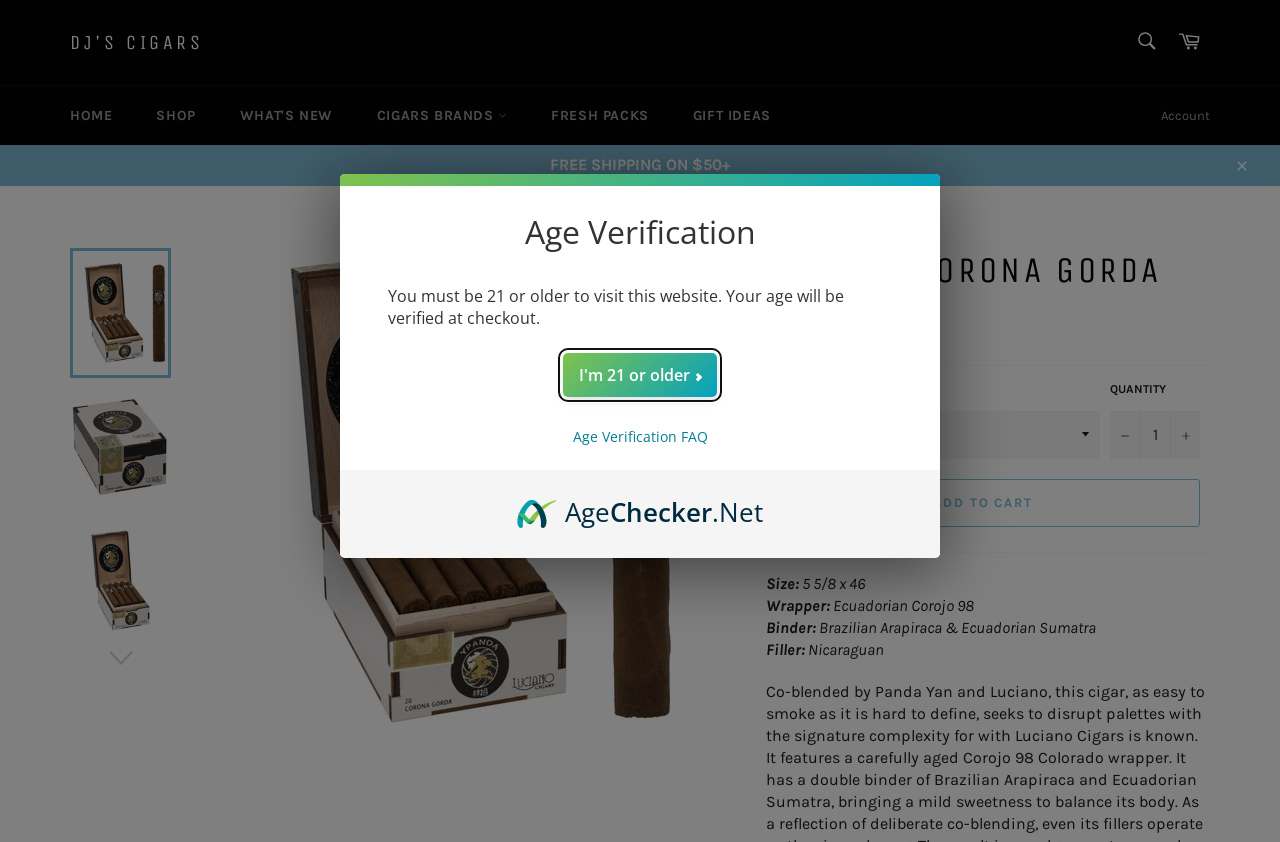Identify the bounding box coordinates of the region that should be clicked to execute the following instruction: "Go to cart".

[0.912, 0.024, 0.945, 0.077]